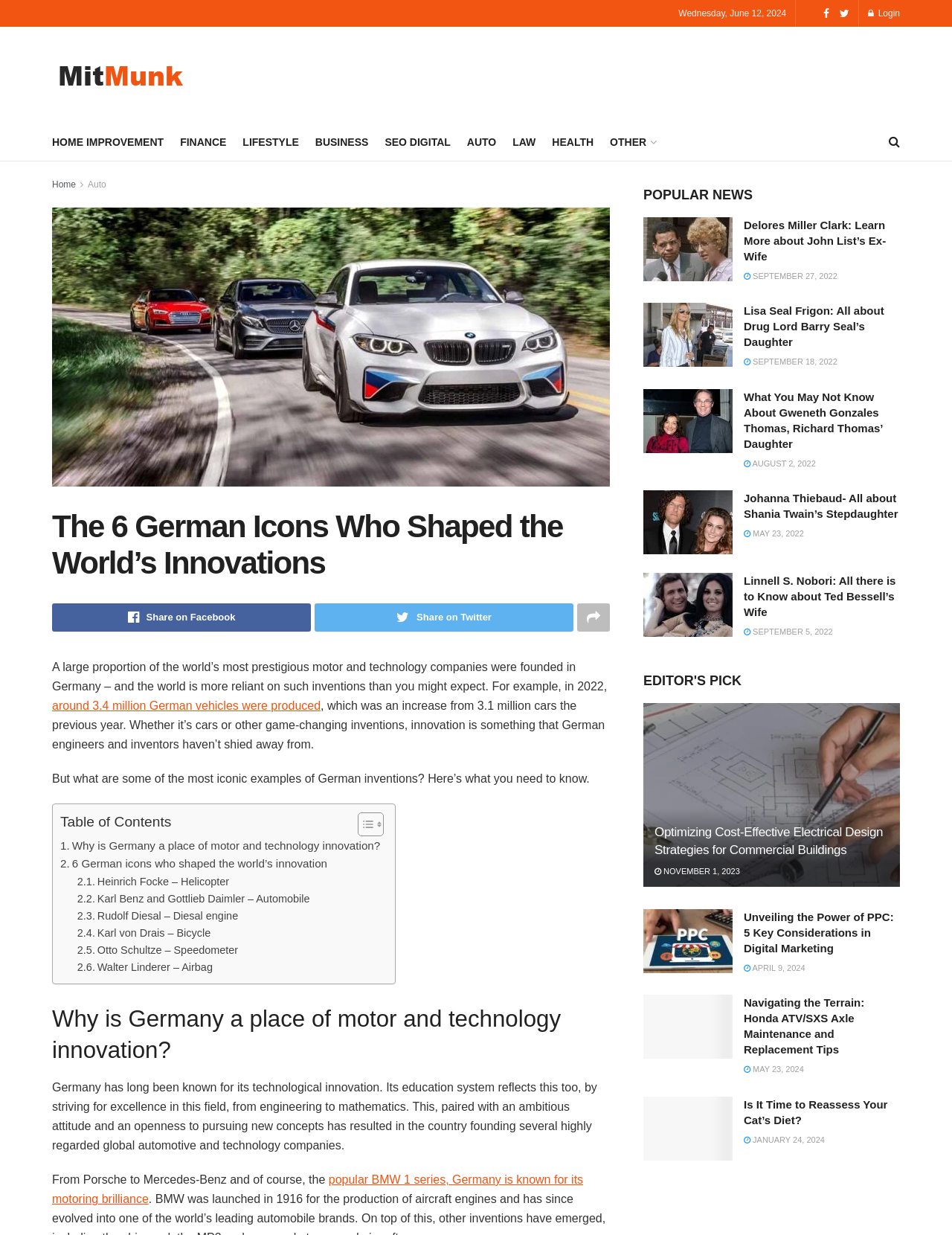Describe all the key features and sections of the webpage thoroughly.

This webpage is about the innovations and inventions of Germany, specifically highlighting six German icons who shaped the world's innovations. At the top of the page, there is a login button and a link to the website's homepage, Mitmunk. Below that, there are several links to different categories, including Home Improvement, Finance, Lifestyle, Business, SEO Digital, Auto, Law, and Health.

The main content of the page starts with a heading that reads "The 6 German Icons Who Shaped the World's Innovations." Below that, there is a brief introduction to the topic, stating that many prestigious motor and technology companies were founded in Germany and that the country is more reliant on these inventions than one might expect.

The page then delves into the topic, providing information about German vehicles, including a statistic about the number of vehicles produced in 2022. There is also a table of contents on the left side of the page, which links to different sections of the article.

The article highlights six German icons who made significant contributions to innovation, including Heinrich Focke, Karl Benz, Gottlieb Daimler, Rudolf Diesel, Karl von Drais, and Otto Schultze. Each icon has a brief description and a link to more information.

The page also has a section titled "Why is Germany a place of motor and technology innovation?" which discusses the country's education system and its emphasis on excellence in fields like engineering and mathematics. This section also mentions the founding of several highly regarded global automotive and technology companies in Germany.

On the right side of the page, there is a section titled "POPULAR NEWS" which features several news articles with images and headings. The articles appear to be about various individuals, including Delores Miller Clark, Lisa Seal Frigon, Gweneth Gonzales Thomas, Johanna Thiebaud, and Linnell S. Nobori. Each article has a brief summary and a link to more information.

At the bottom of the page, there is a section titled "EDITOR'S PICK" which features another article with a link to more information.